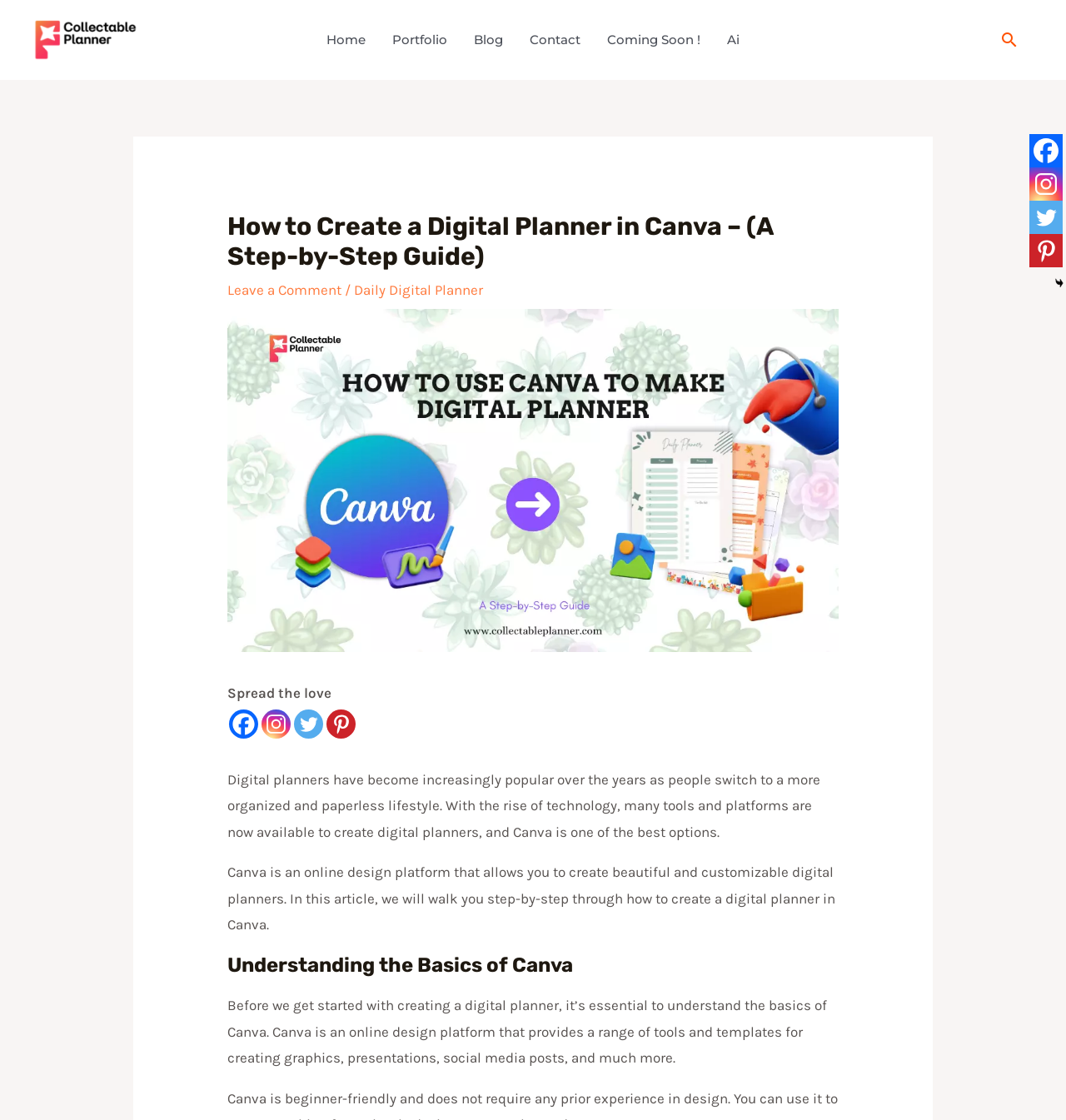Please determine the bounding box of the UI element that matches this description: aria-label="Instagram" title="Instagram". The coordinates should be given as (top-left x, top-left y, bottom-right x, bottom-right y), with all values between 0 and 1.

[0.966, 0.149, 0.997, 0.179]